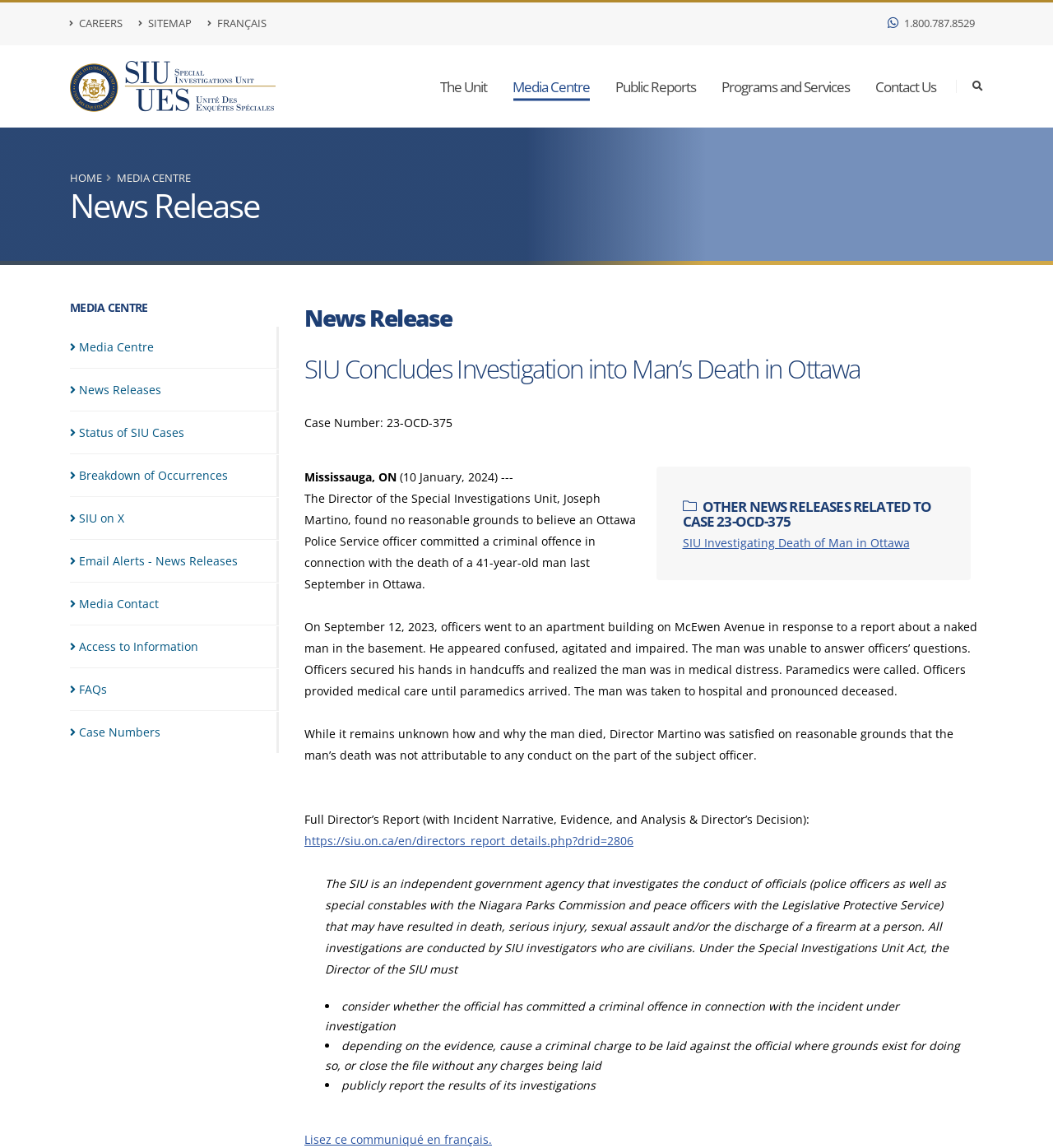Identify the bounding box coordinates of the area that should be clicked in order to complete the given instruction: "Follow by email". The bounding box coordinates should be four float numbers between 0 and 1, i.e., [left, top, right, bottom].

None